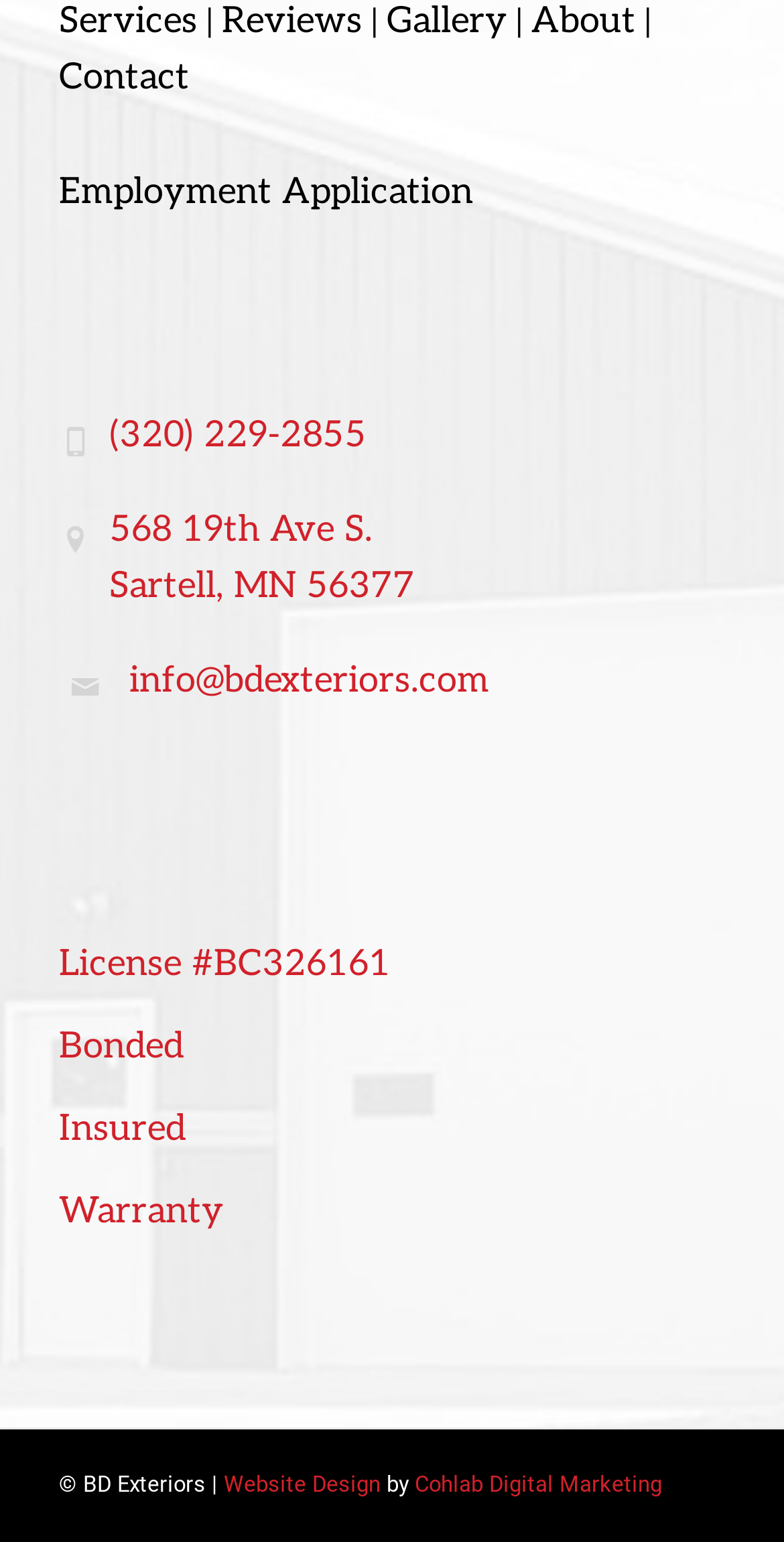Identify the bounding box coordinates of the clickable region to carry out the given instruction: "Contact us".

[0.075, 0.036, 0.242, 0.063]